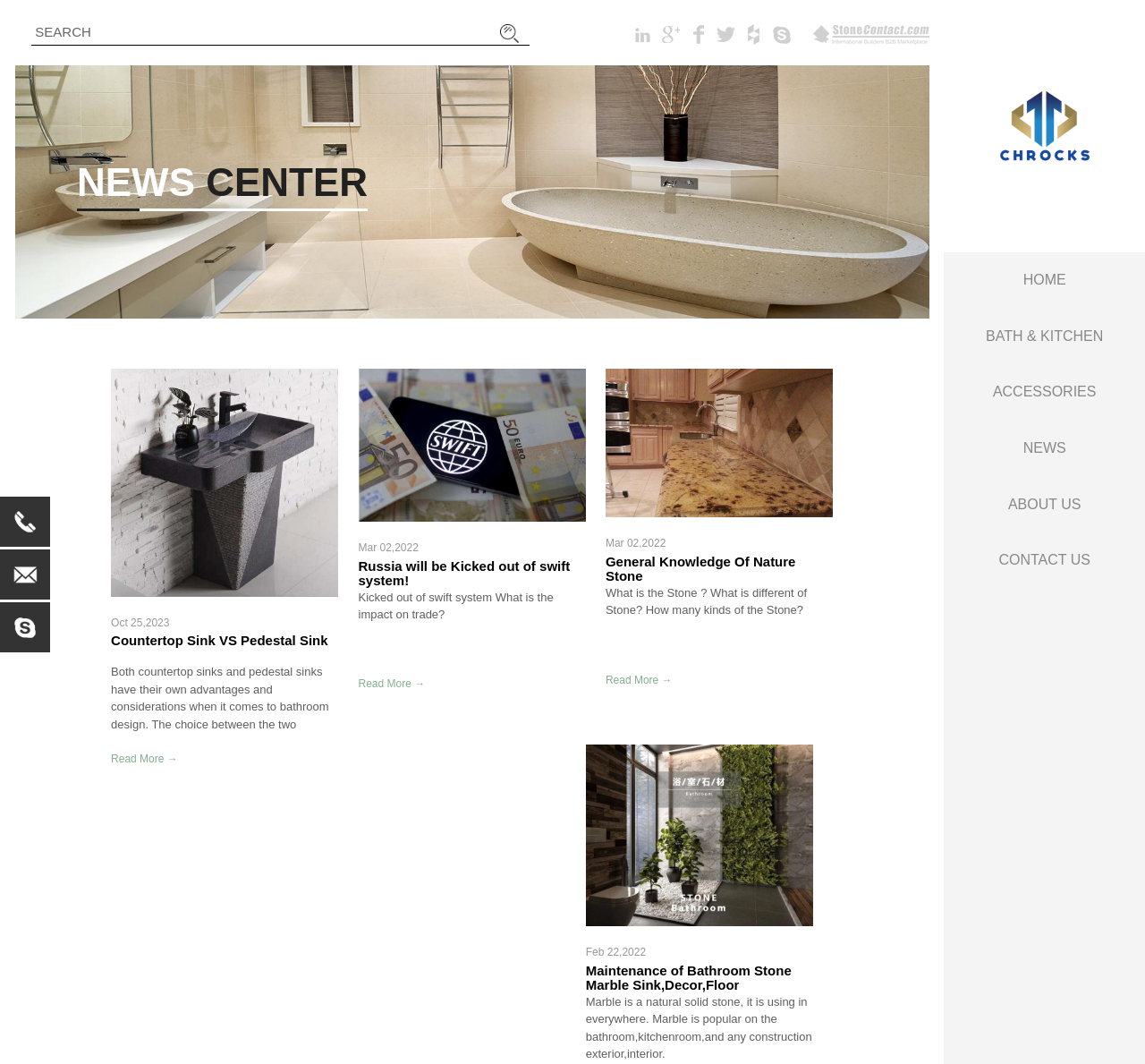How many news articles are displayed on the webpage?
Based on the image, respond with a single word or phrase.

4